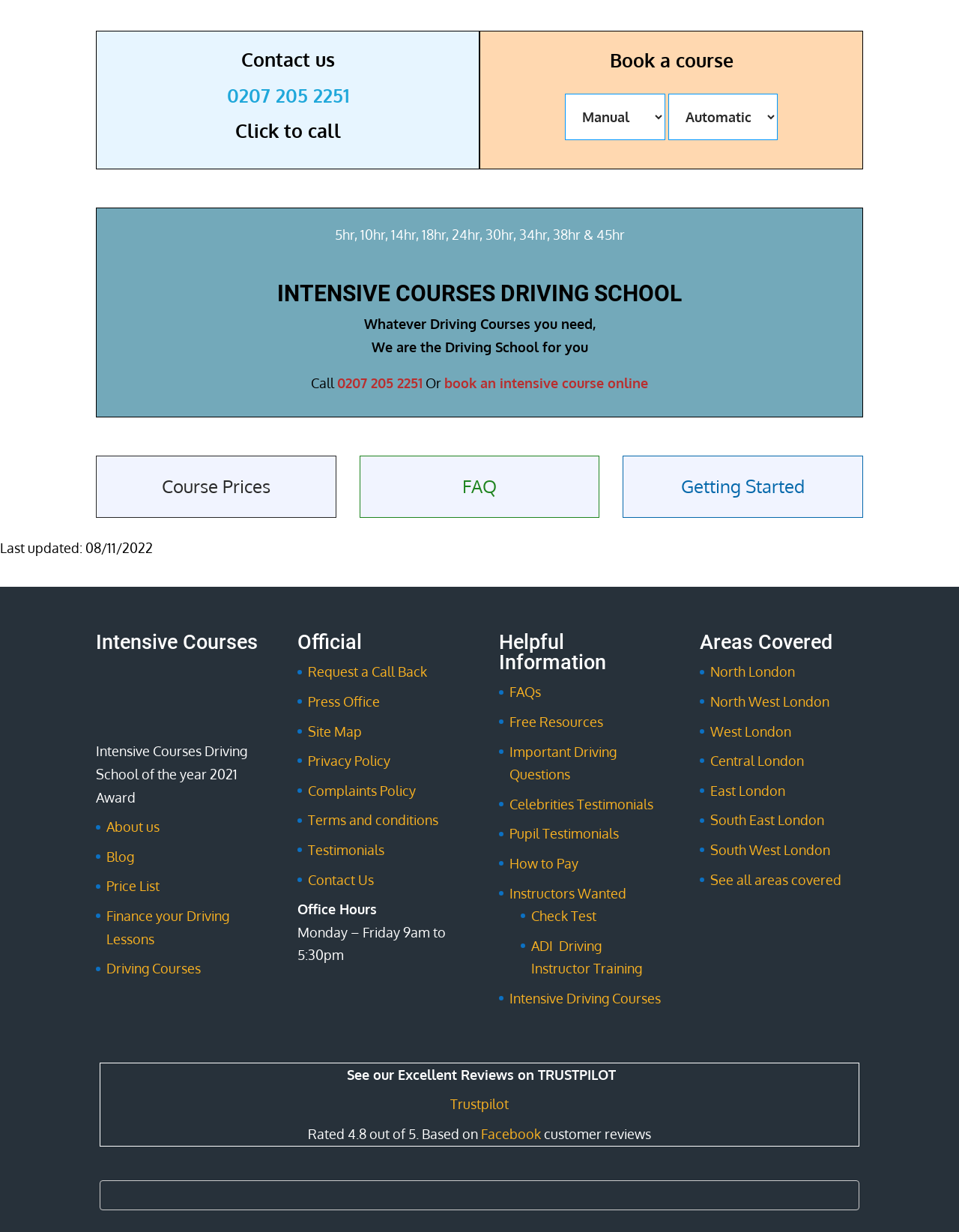Please find the bounding box coordinates of the clickable region needed to complete the following instruction: "Click to call". The bounding box coordinates must consist of four float numbers between 0 and 1, i.e., [left, top, right, bottom].

[0.236, 0.067, 0.364, 0.087]